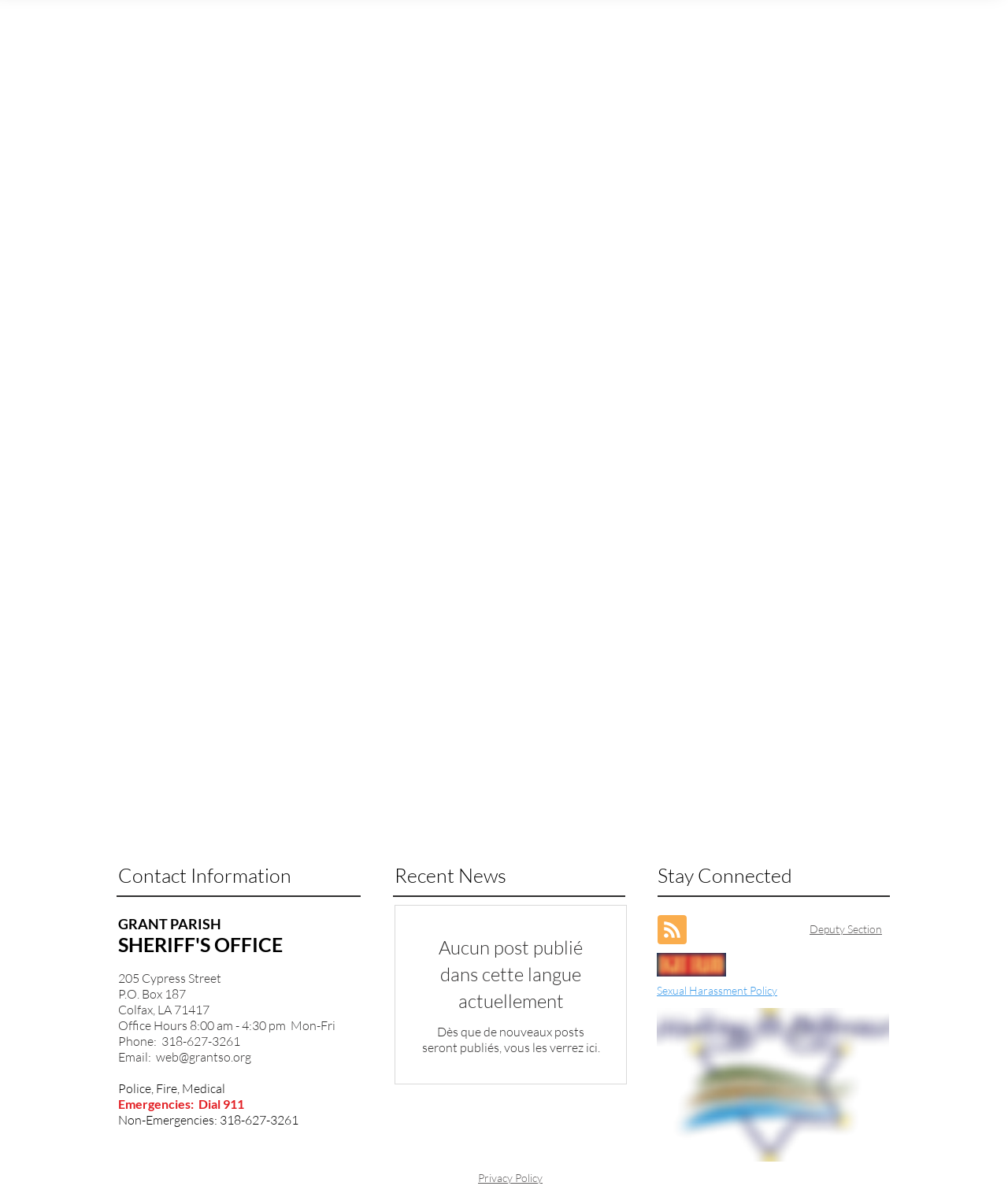Please examine the image and provide a detailed answer to the question: What is the email address of Grant Parish?

I found the email address by looking at the link element that says 'Email: web@grantso.org' under the 'Contact Information' heading.